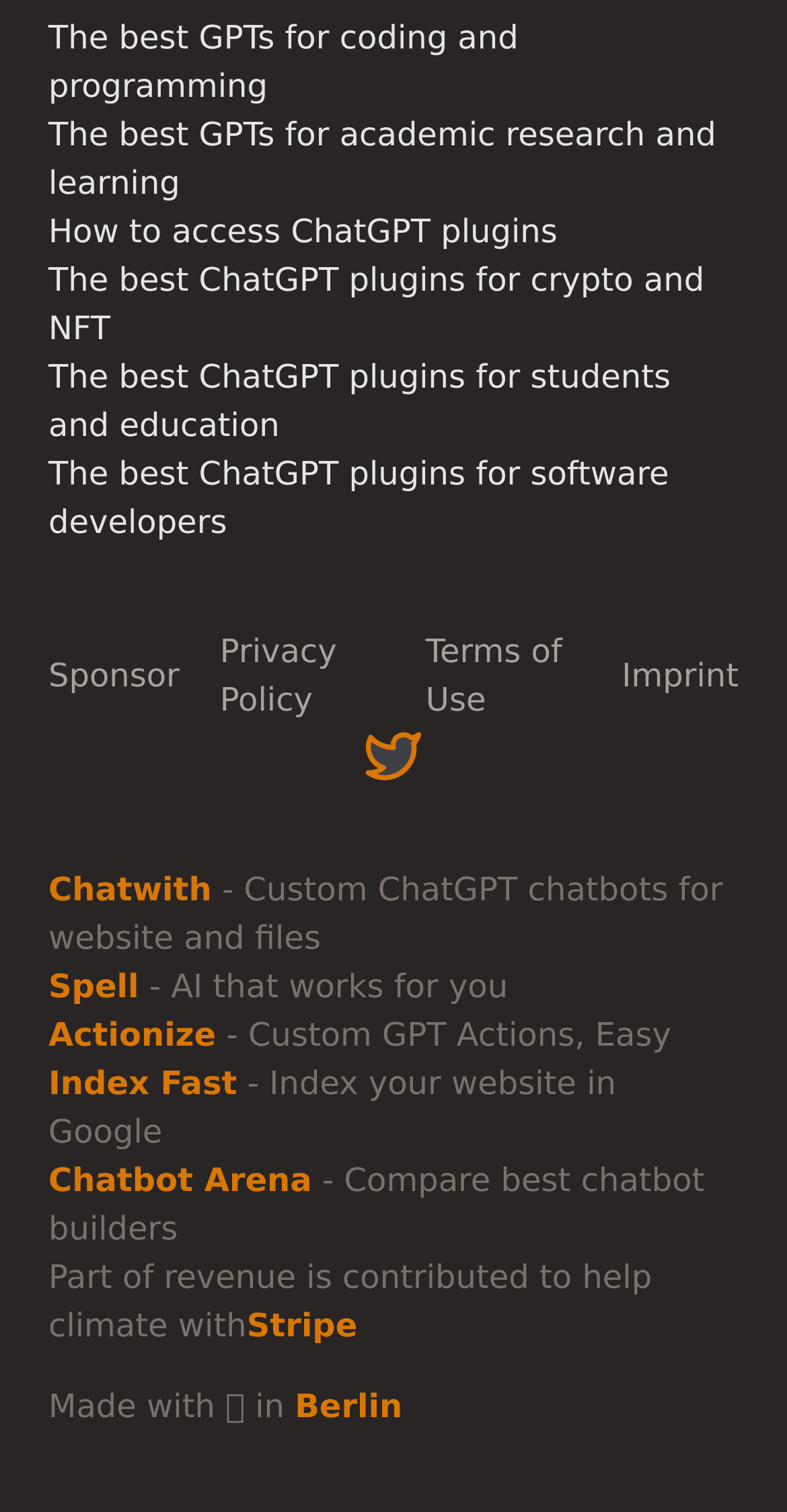Please identify the bounding box coordinates of the element that needs to be clicked to execute the following command: "Access the best GPTs for coding and programming". Provide the bounding box using four float numbers between 0 and 1, formatted as [left, top, right, bottom].

[0.062, 0.012, 0.659, 0.069]